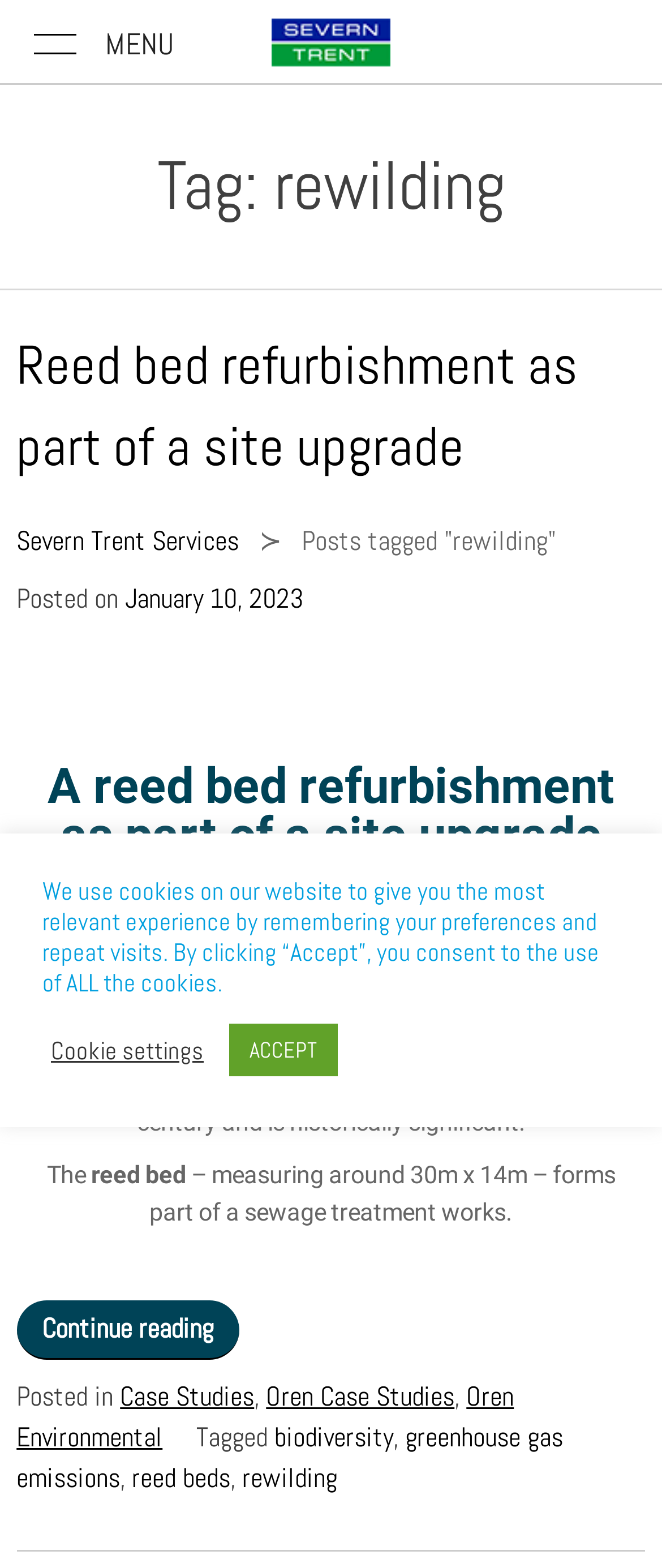Specify the bounding box coordinates of the region I need to click to perform the following instruction: "Click on the link to read more about reed bed refurbishment". The coordinates must be four float numbers in the range of 0 to 1, i.e., [left, top, right, bottom].

[0.025, 0.829, 0.361, 0.867]